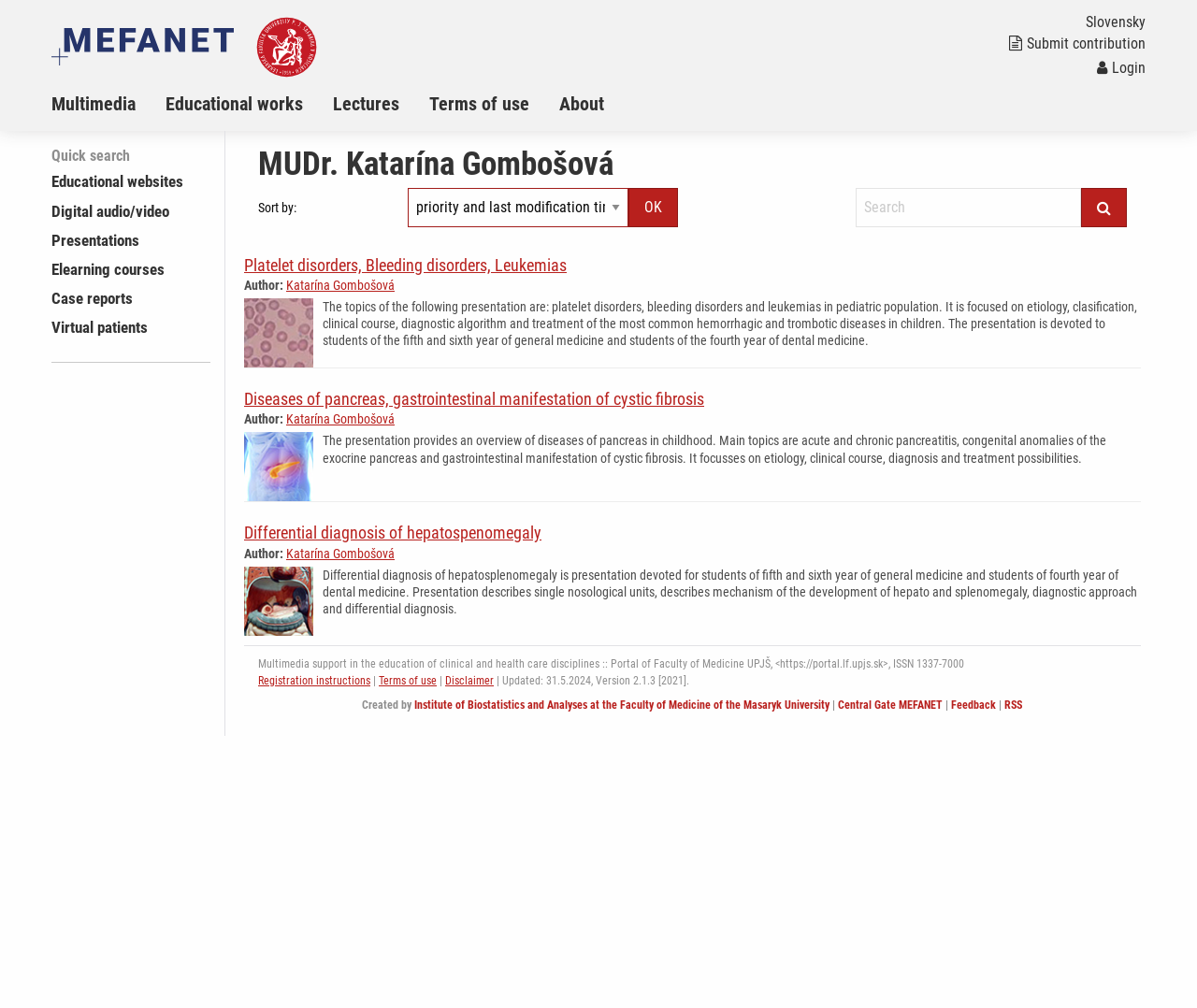Indicate the bounding box coordinates of the element that must be clicked to execute the instruction: "Click the 'Multimedia' menu item". The coordinates should be given as four float numbers between 0 and 1, i.e., [left, top, right, bottom].

[0.043, 0.083, 0.138, 0.123]